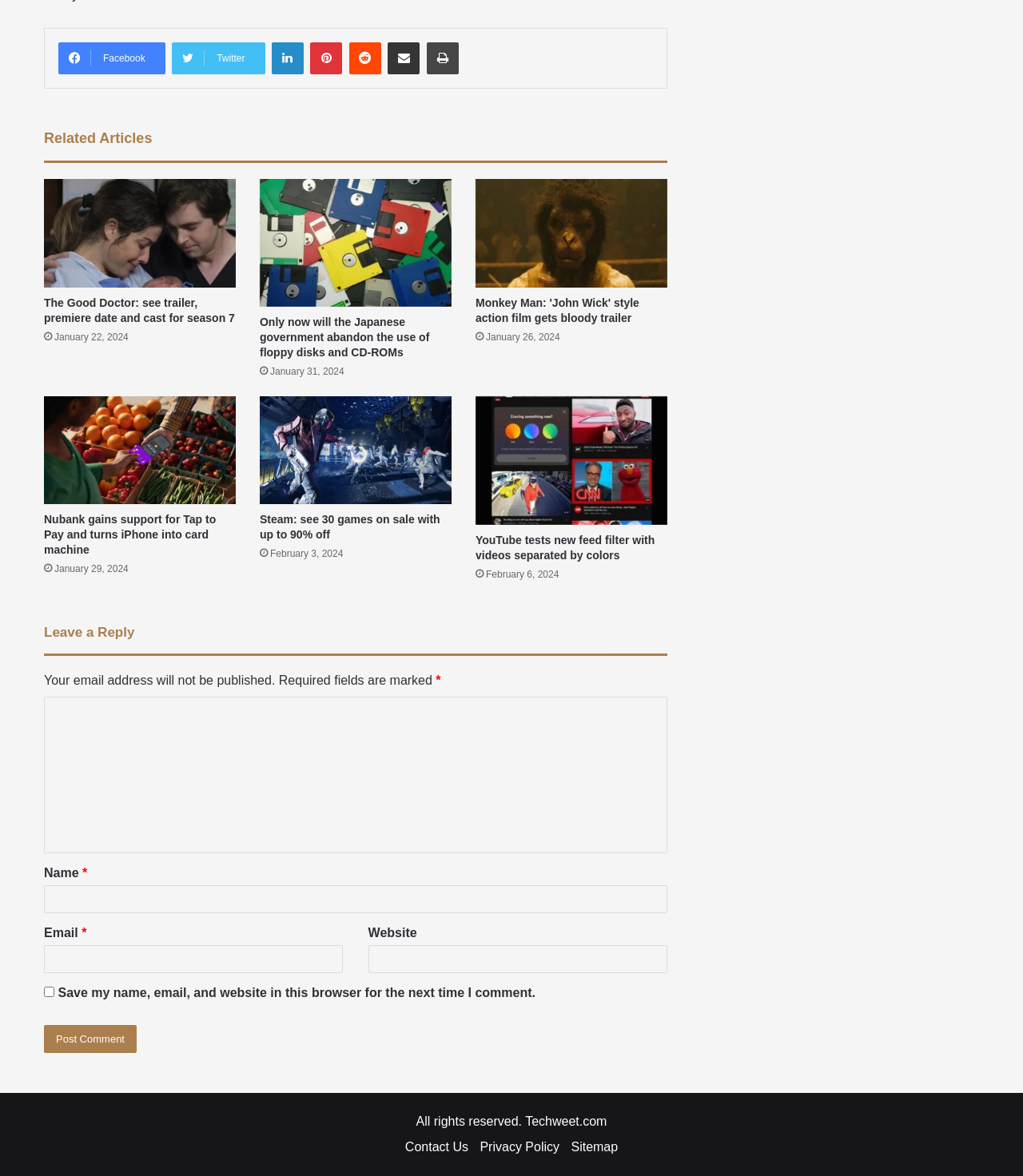Carefully examine the image and provide an in-depth answer to the question: What is the name of the website?

I looked at the bottom of the webpage and found the copyright notice 'All rights reserved. Techweet.com', which indicates that the name of the website is Techweet.com.